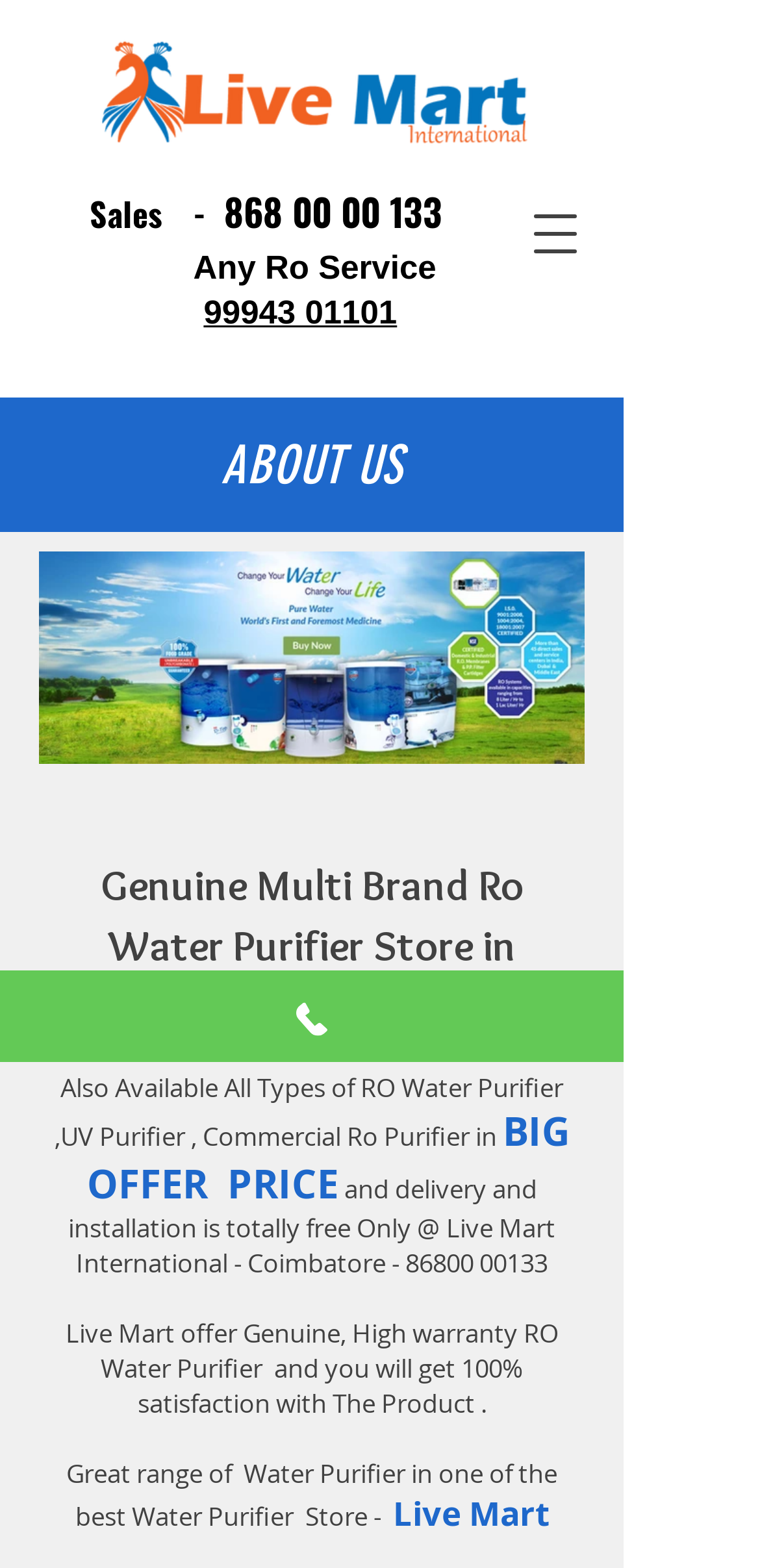Identify the bounding box coordinates for the UI element mentioned here: "Sales -". Provide the coordinates as four float values between 0 and 1, i.e., [left, top, right, bottom].

[0.118, 0.121, 0.282, 0.152]